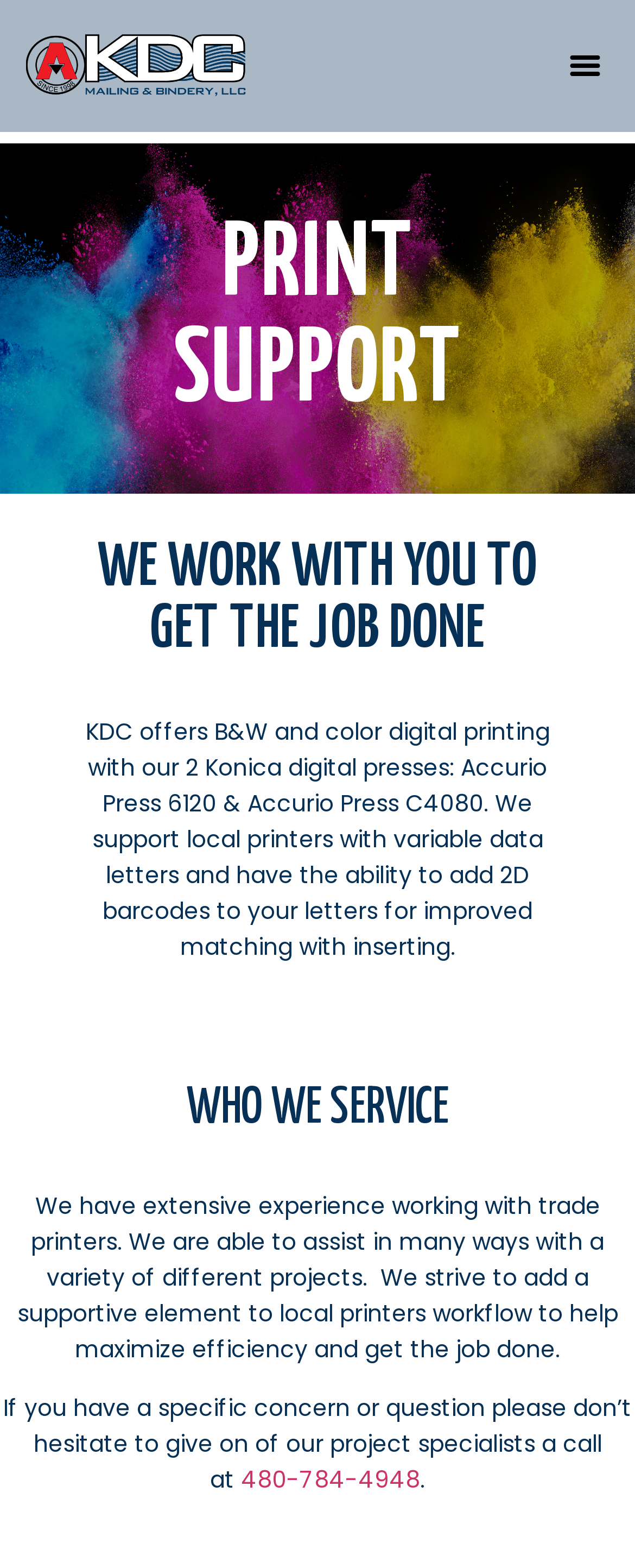What is the purpose of adding 2D barcodes to letters?
Please provide a single word or phrase as your answer based on the image.

Improved matching with inserting